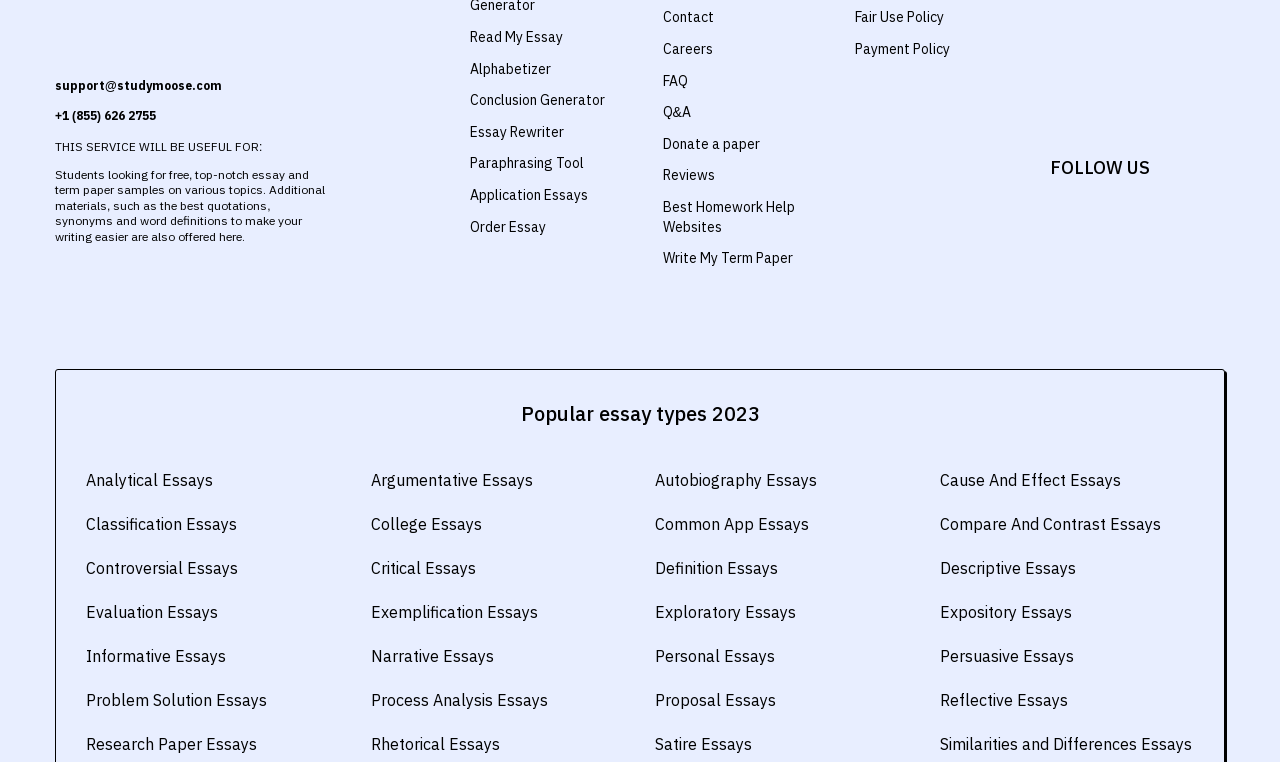What type of essays are listed on the webpage?
Provide a well-explained and detailed answer to the question.

I looked at the links in the middle section of the webpage and found a list of various essay types, including Analytical Essays, Argumentative Essays, Autobiography Essays, and many more.